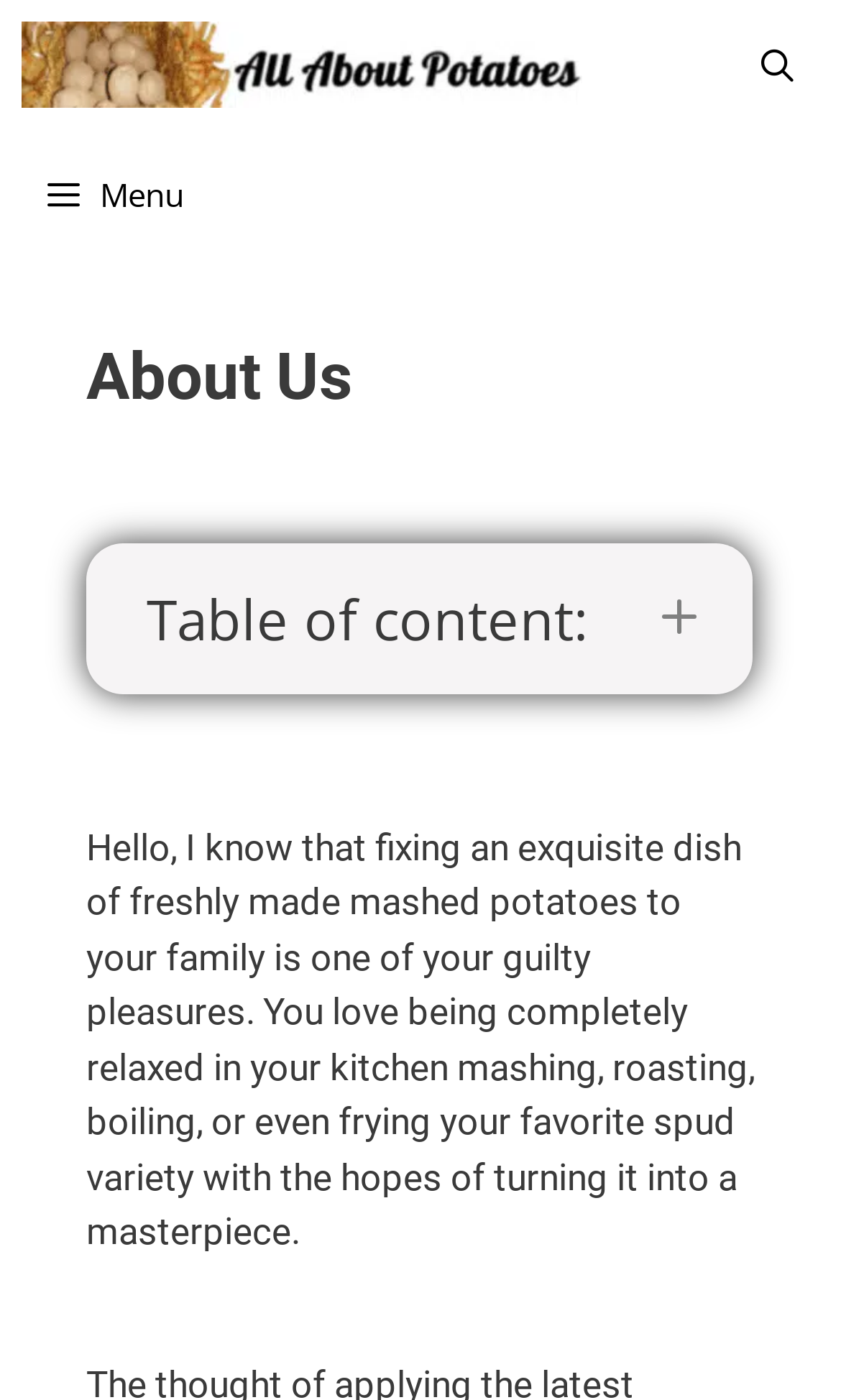What is the tone of the content on this webpage?
Using the image, provide a detailed and thorough answer to the question.

The text 'You love being completely relaxed in your kitchen...' suggests that the tone of the content on this webpage is relaxed and casual, aiming to make the reader feel comfortable and at ease.